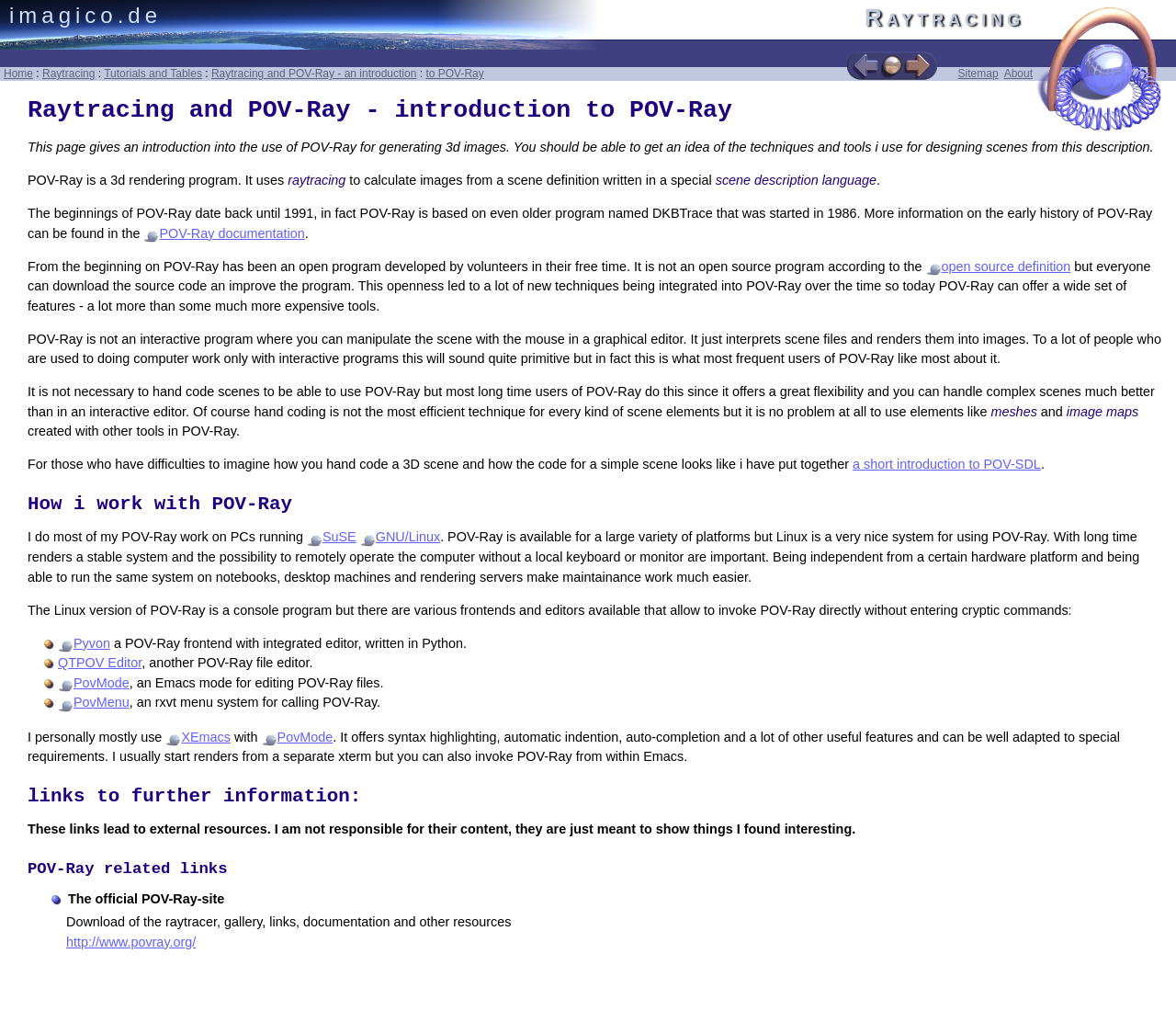Specify the bounding box coordinates of the region I need to click to perform the following instruction: "visit the external link about the open source definition". The coordinates must be four float numbers in the range of 0 to 1, i.e., [left, top, right, bottom].

[0.8, 0.25, 0.91, 0.265]